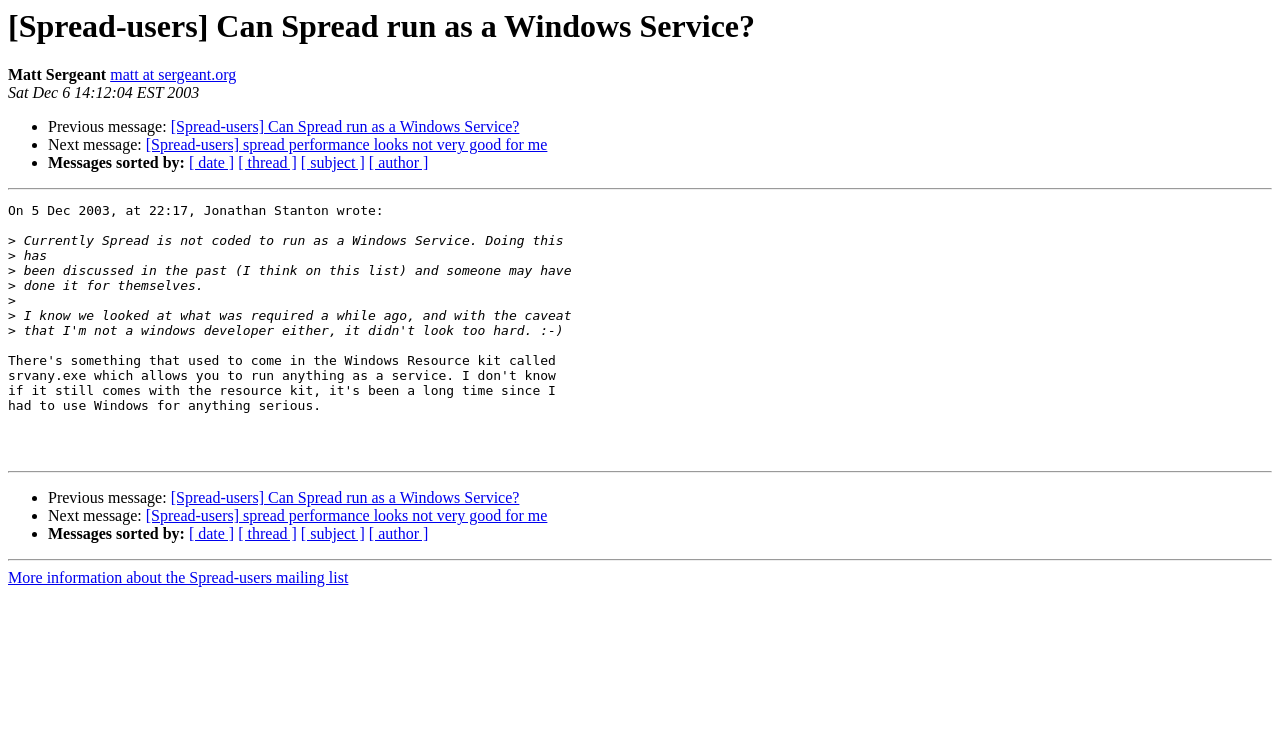Could you specify the bounding box coordinates for the clickable section to complete the following instruction: "Reply to the message"?

[0.006, 0.272, 0.3, 0.332]